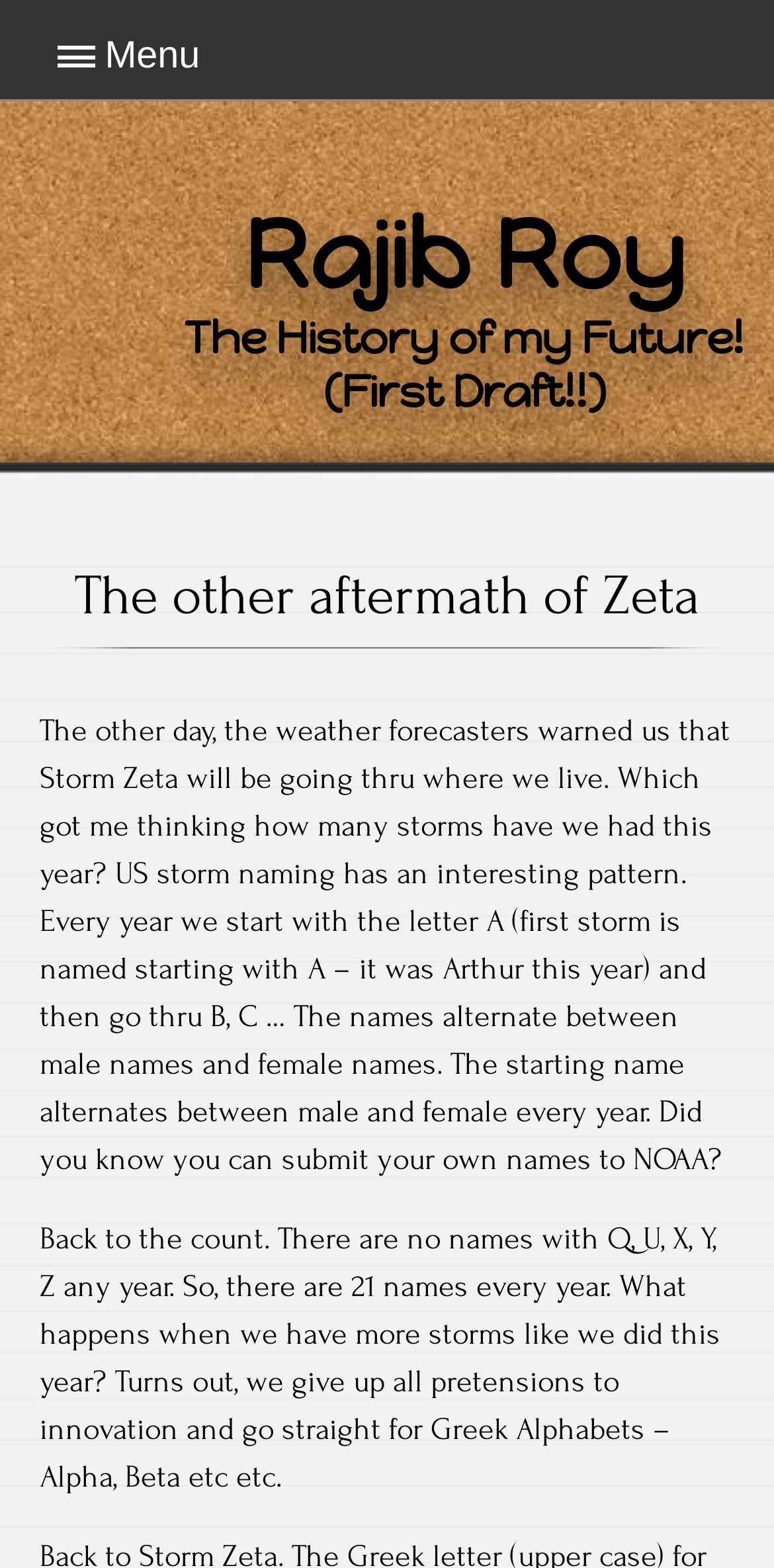Articulate a complete and detailed caption of the webpage elements.

The webpage is a blog post titled "The other aftermath of Zeta – Rajib Roy". At the top left corner, there is a "Menu" link. Below it, on the left side, is a link to the blog title "Rajib Roy The History of my Future! (First Draft!!)" which is divided into two headings: "Rajib Roy" and "The History of my Future! (First Draft!!)".

The main content of the blog post is located in the middle of the page, starting with a heading "The other aftermath of Zeta". Below this heading, there are two paragraphs of text. The first paragraph discusses the naming pattern of storms in the US, explaining that the names alternate between male and female names and start with the letter A every year. The second paragraph talks about the count of storms, mentioning that there are 21 names every year and that when there are more storms, Greek alphabets are used.

Overall, the webpage has a simple layout with a focus on the blog post content, which is divided into clear headings and paragraphs.